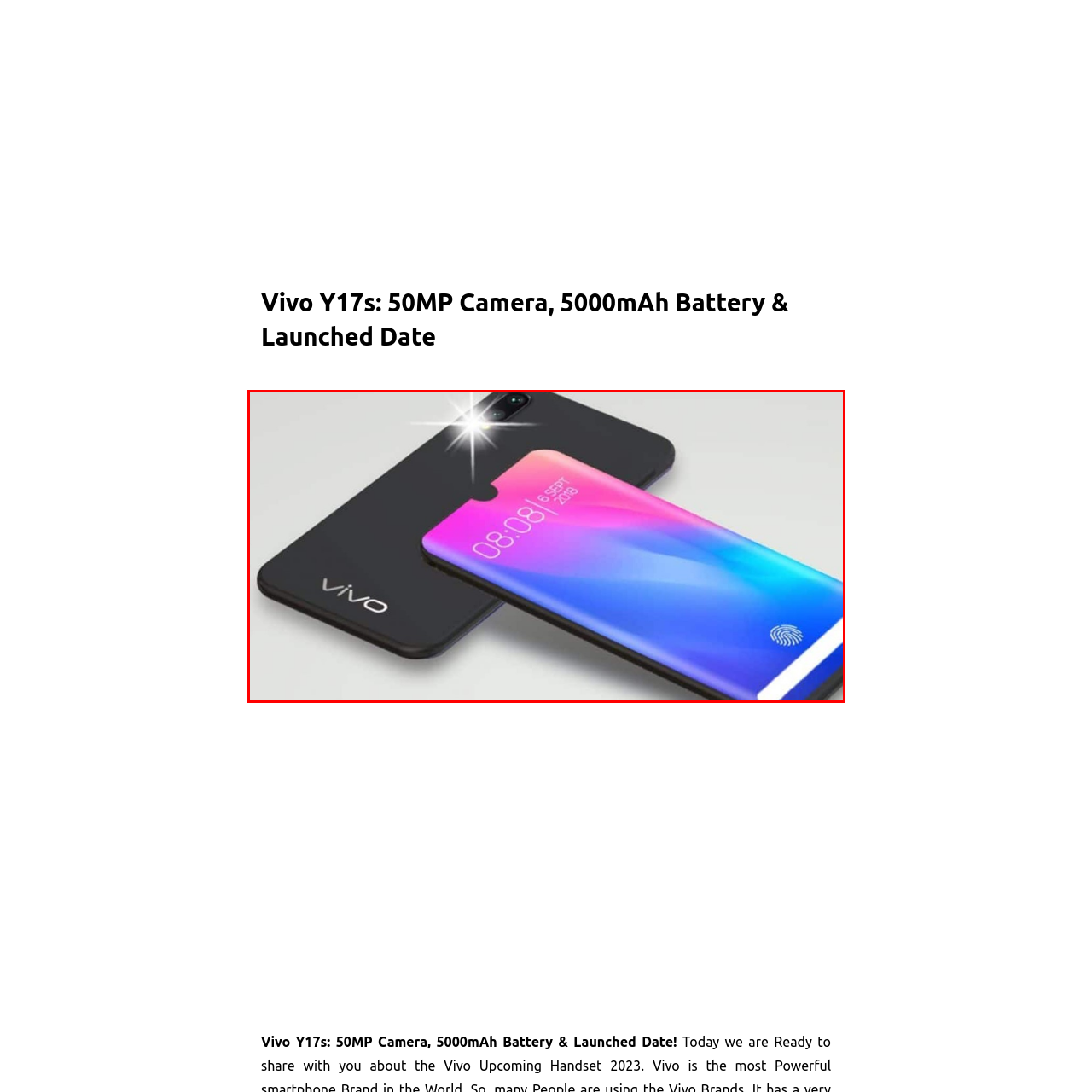Examine the image within the red border, What is the resolution of the Vivo Y17s's camera? 
Please provide a one-word or one-phrase answer.

50MP